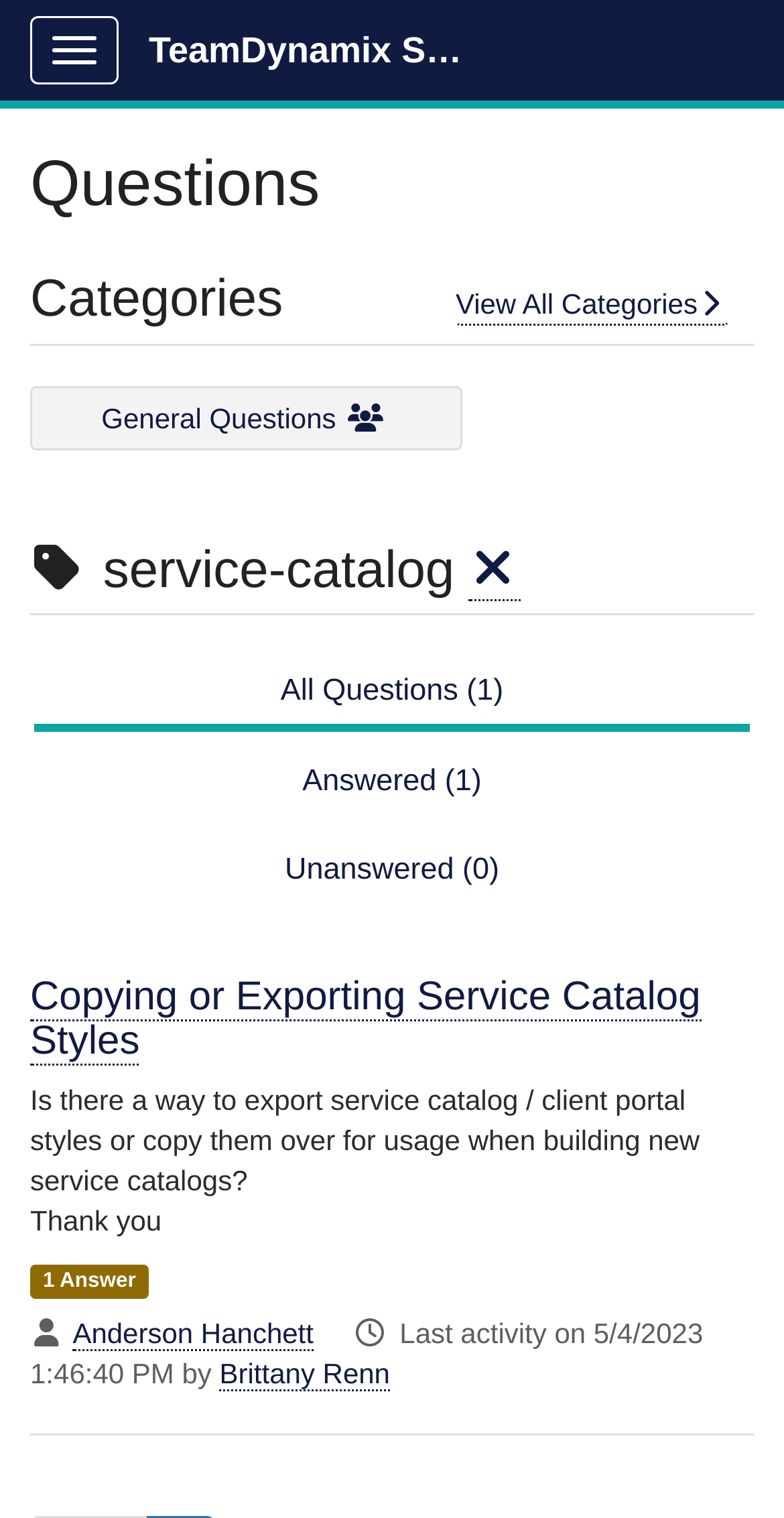Who answered the first question?
Kindly offer a comprehensive and detailed response to the question.

I found the answerer's name by looking at the link element that contains the name. The name is 'Anderson Hanchett'.